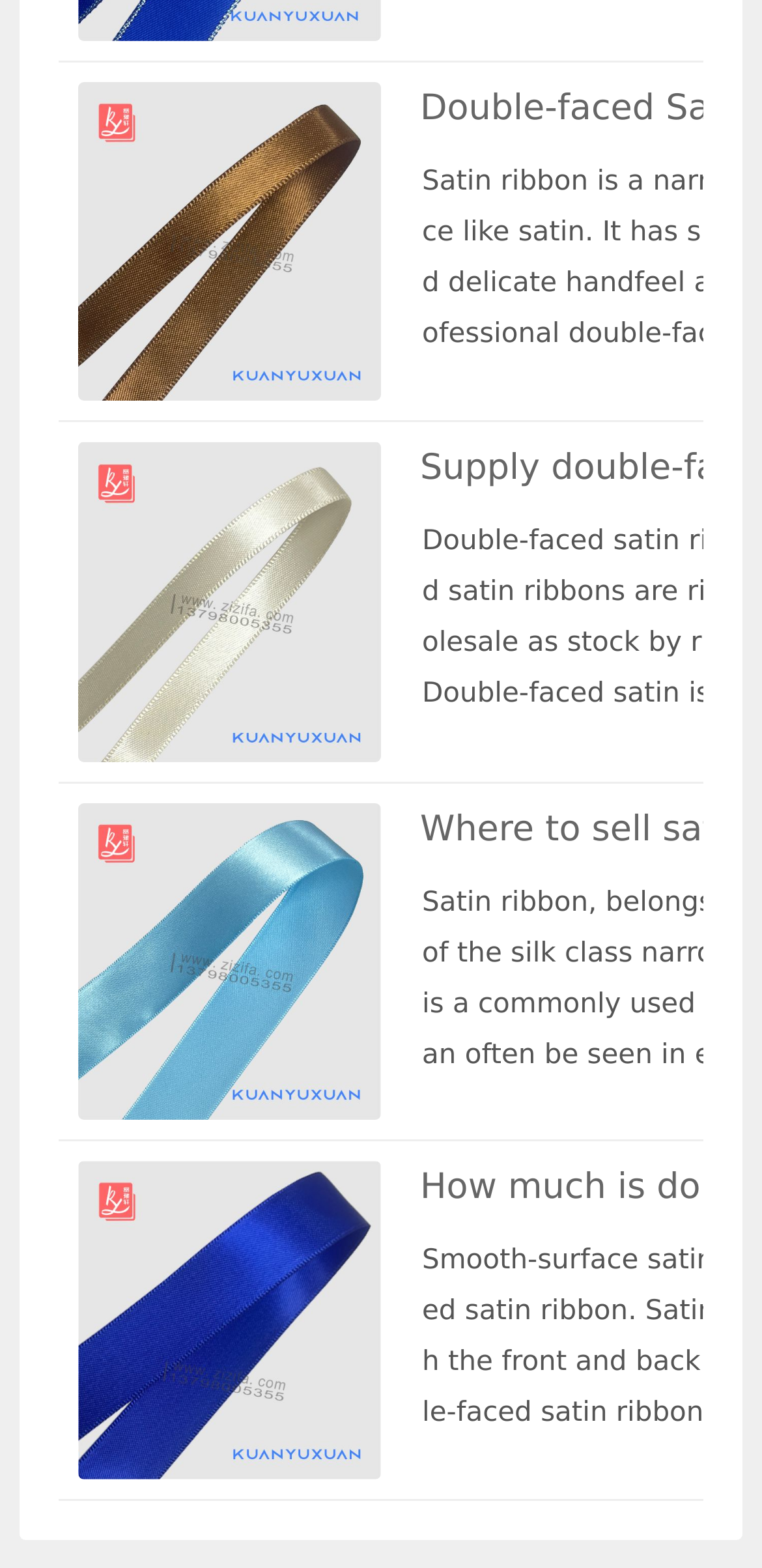How many links are on the page?
Based on the visual, give a brief answer using one word or a short phrase.

4